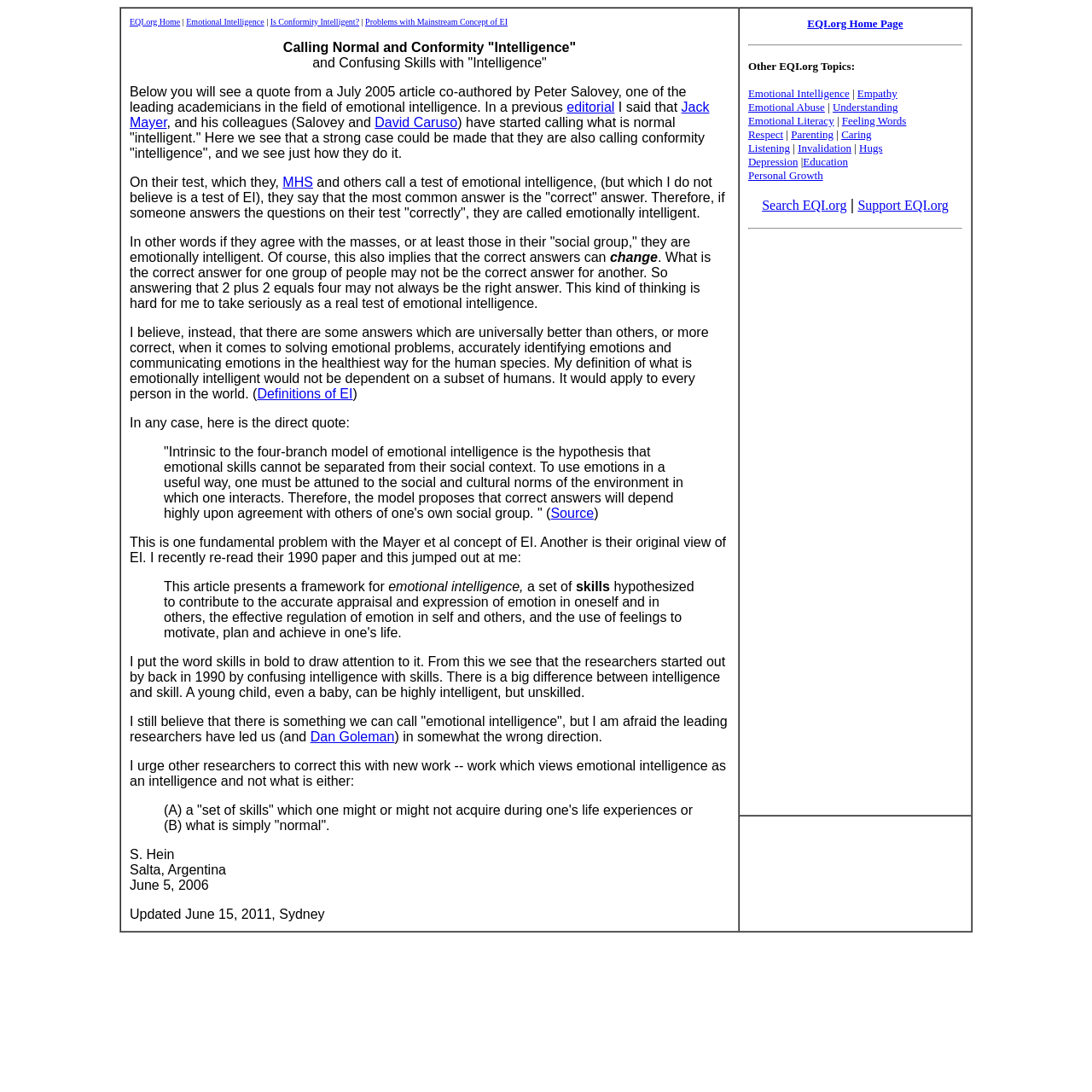Find the bounding box coordinates for the element that must be clicked to complete the instruction: "click on EQI.org Home". The coordinates should be four float numbers between 0 and 1, indicated as [left, top, right, bottom].

[0.119, 0.012, 0.165, 0.025]